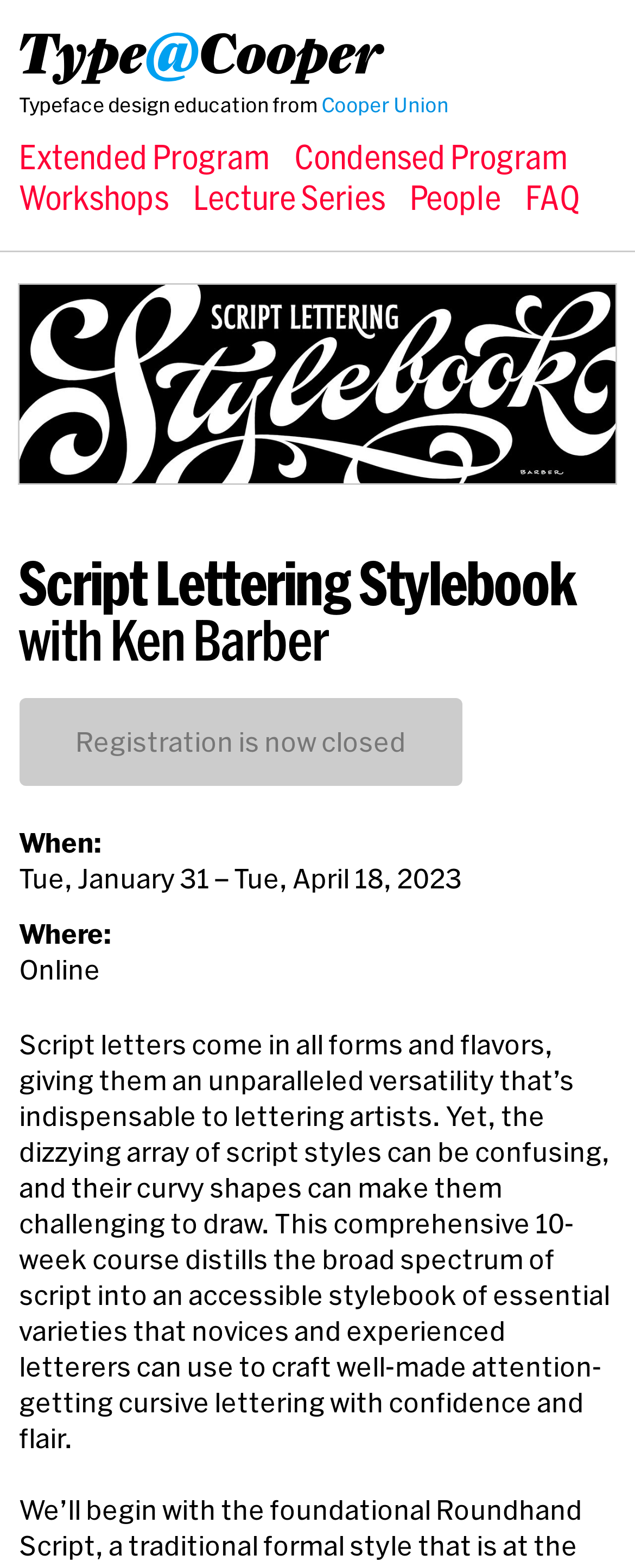Please specify the coordinates of the bounding box for the element that should be clicked to carry out this instruction: "Learn more about the Lecture Series". The coordinates must be four float numbers between 0 and 1, formatted as [left, top, right, bottom].

[0.304, 0.114, 0.607, 0.138]